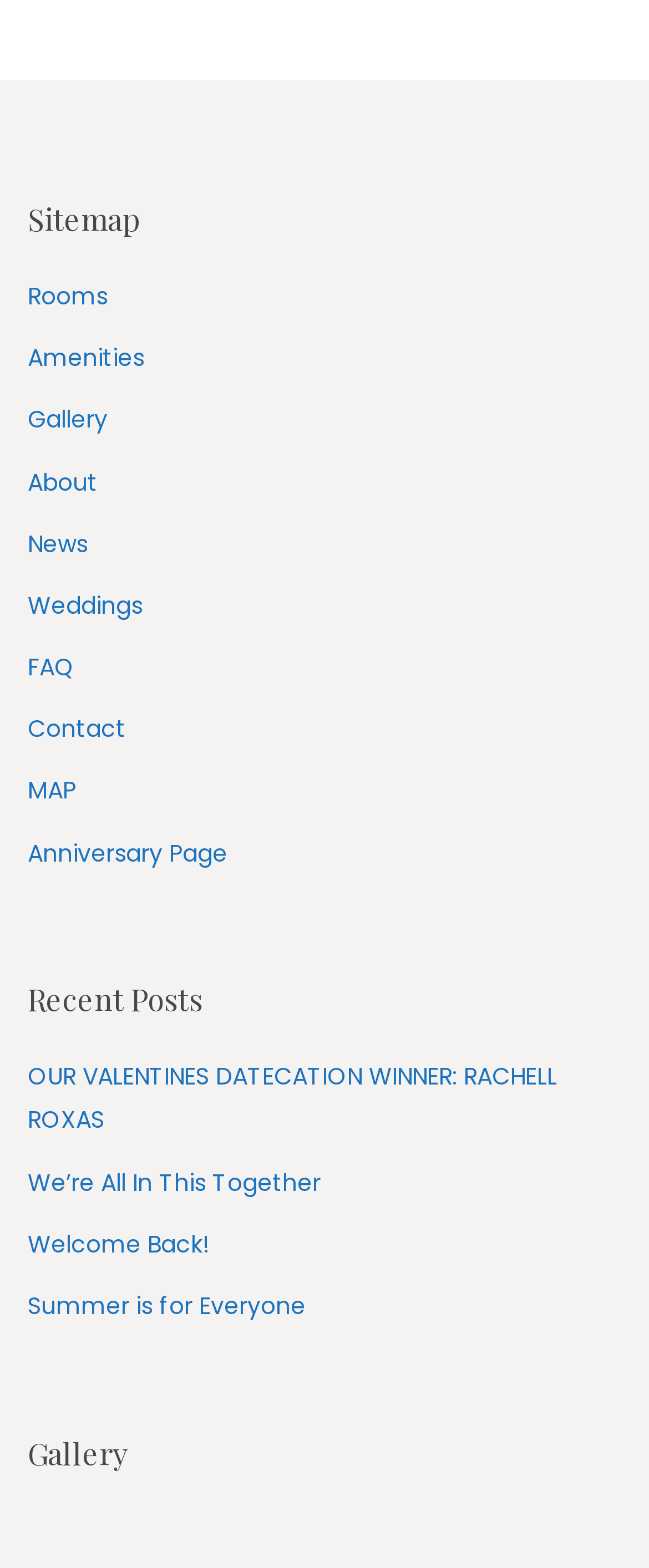Please answer the following question using a single word or phrase: 
How many links are there under the 'Sitemap' heading?

12